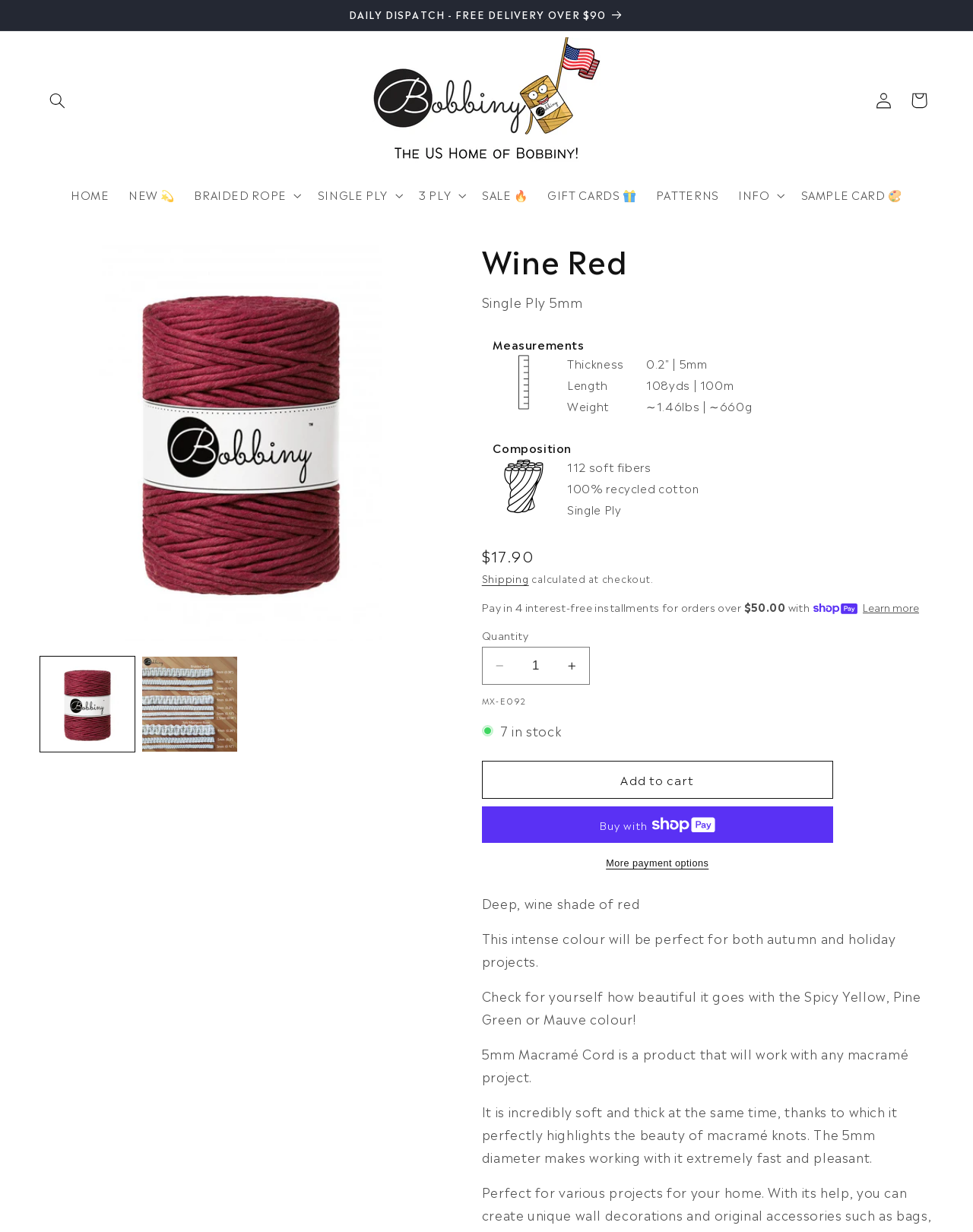Determine the bounding box coordinates for the clickable element to execute this instruction: "Check the product information". Provide the coordinates as four float numbers between 0 and 1, i.e., [left, top, right, bottom].

[0.495, 0.194, 0.959, 0.226]